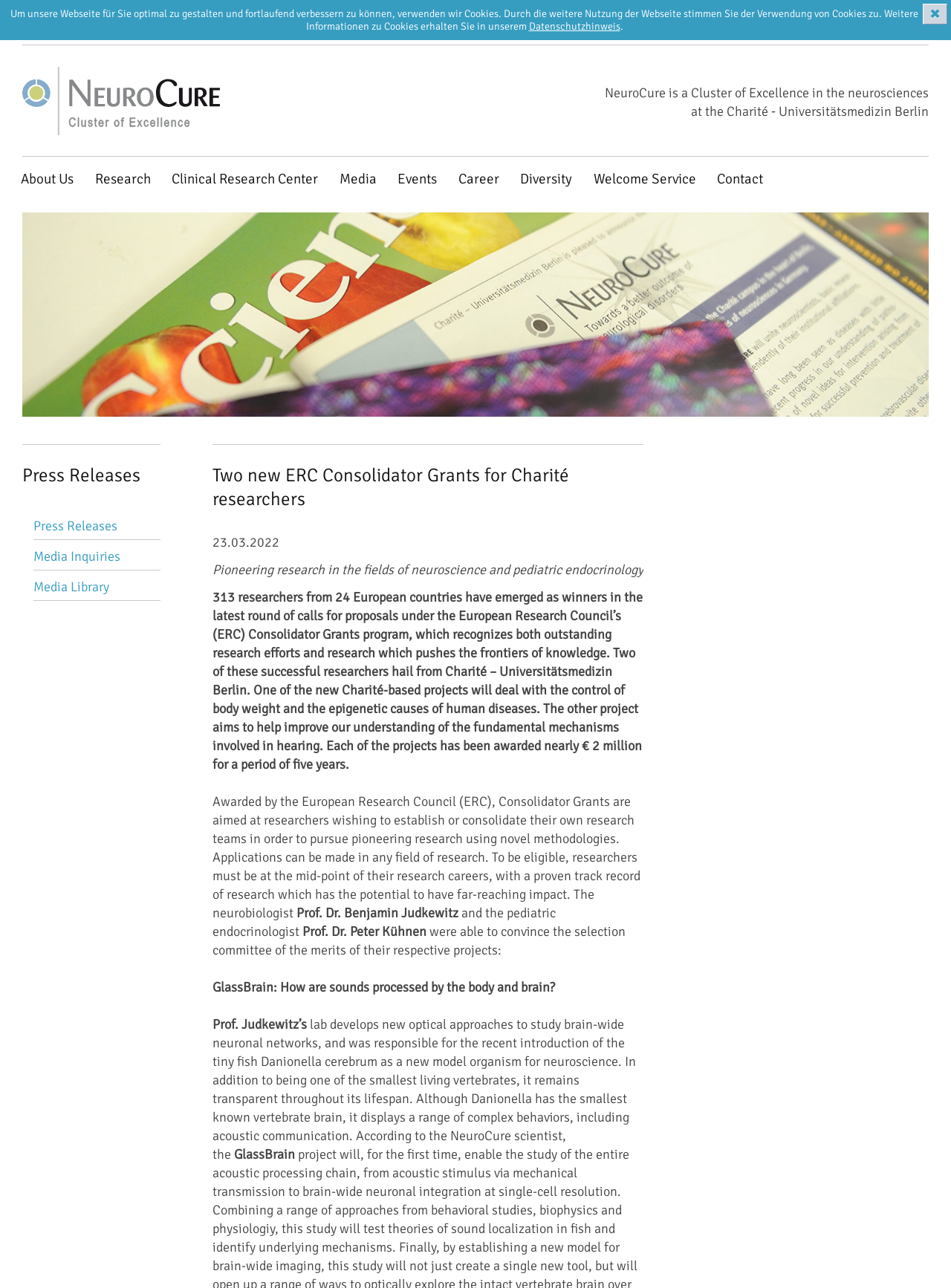Analyze the image and give a detailed response to the question:
What is the name of the project that deals with the control of body weight?

The text mentions that one of the projects deals with the control of body weight, but it does not provide the specific name of the project. It only mentions the name of the other project, 'GlassBrain', which aims to improve our understanding of the fundamental mechanisms involved in hearing.